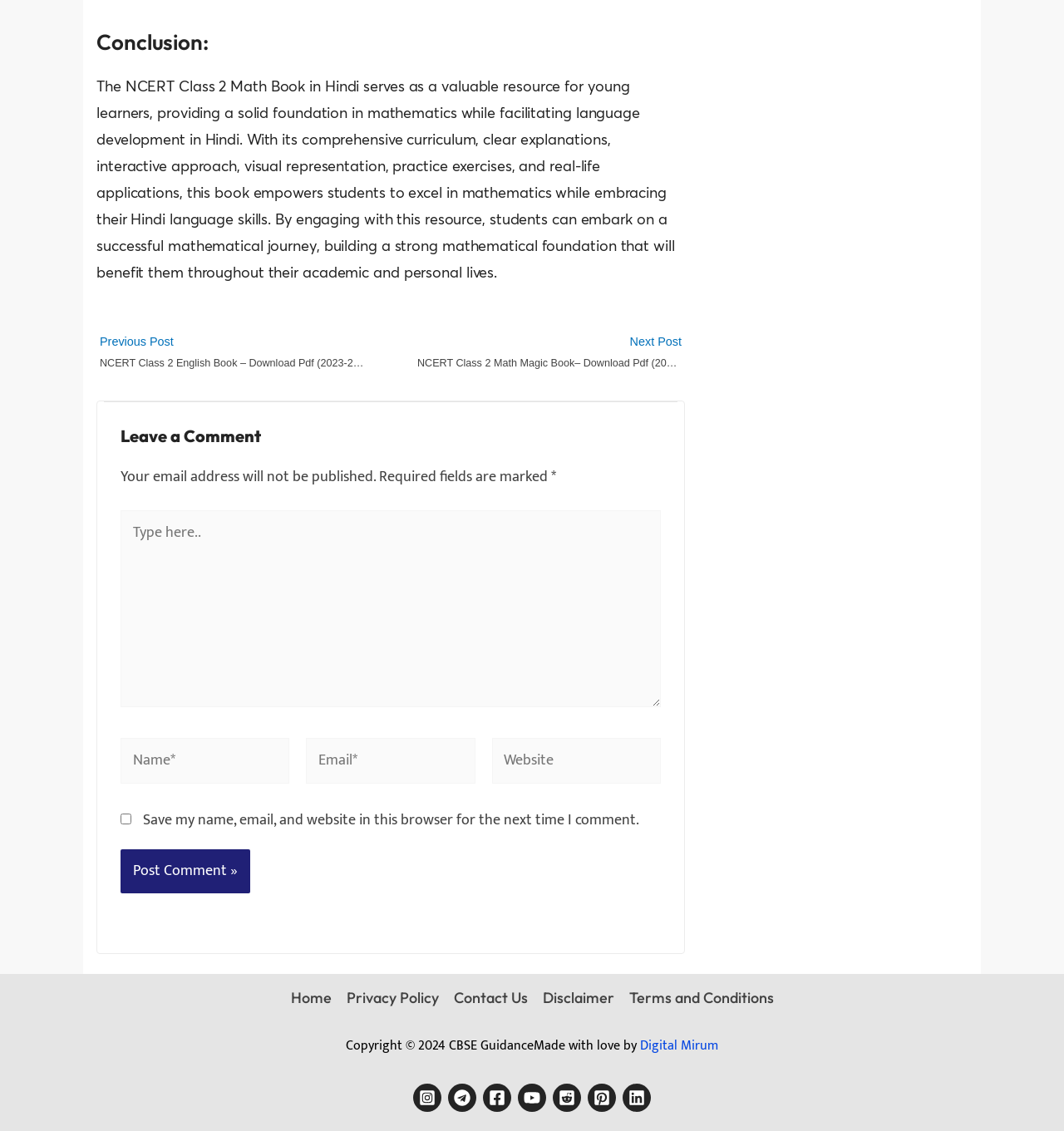Please determine the bounding box coordinates for the element with the description: "aria-label="YouTube"".

[0.487, 0.958, 0.513, 0.983]